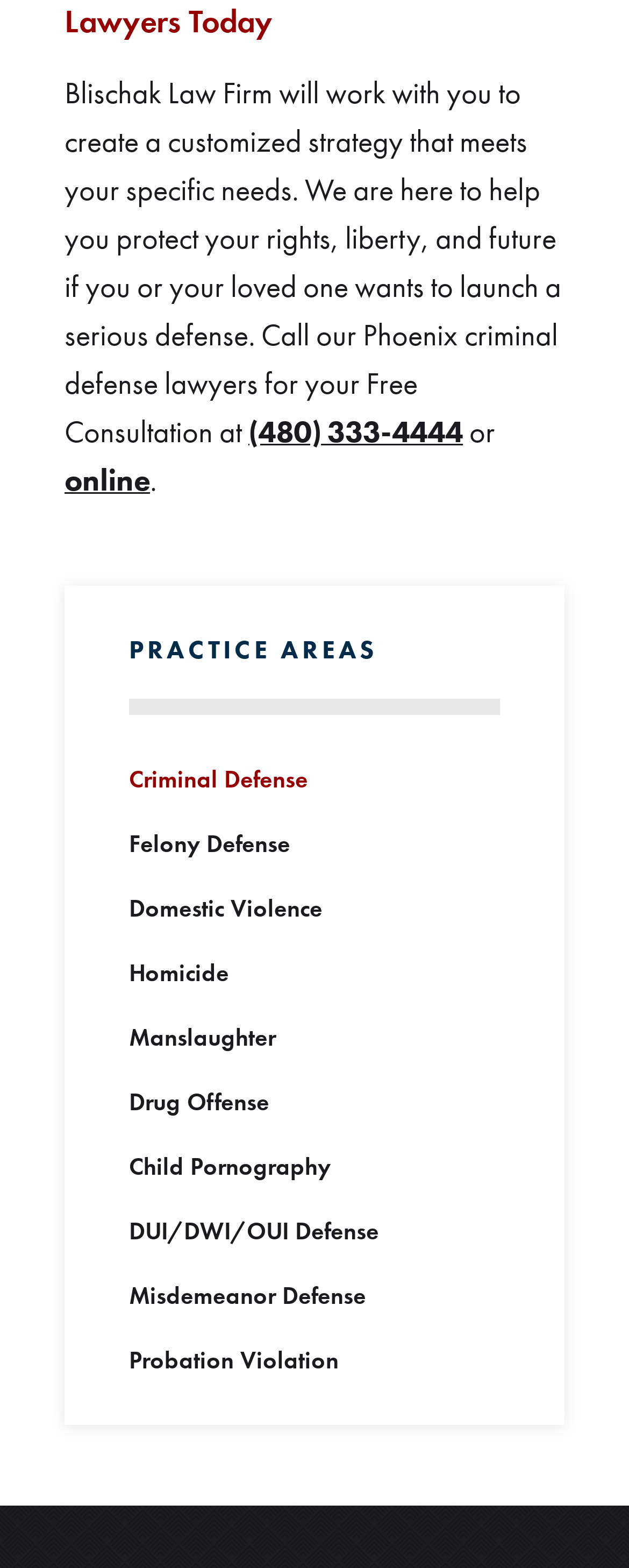Please answer the following question using a single word or phrase: 
What is the phone number to call for a free consultation?

(480) 333-4444